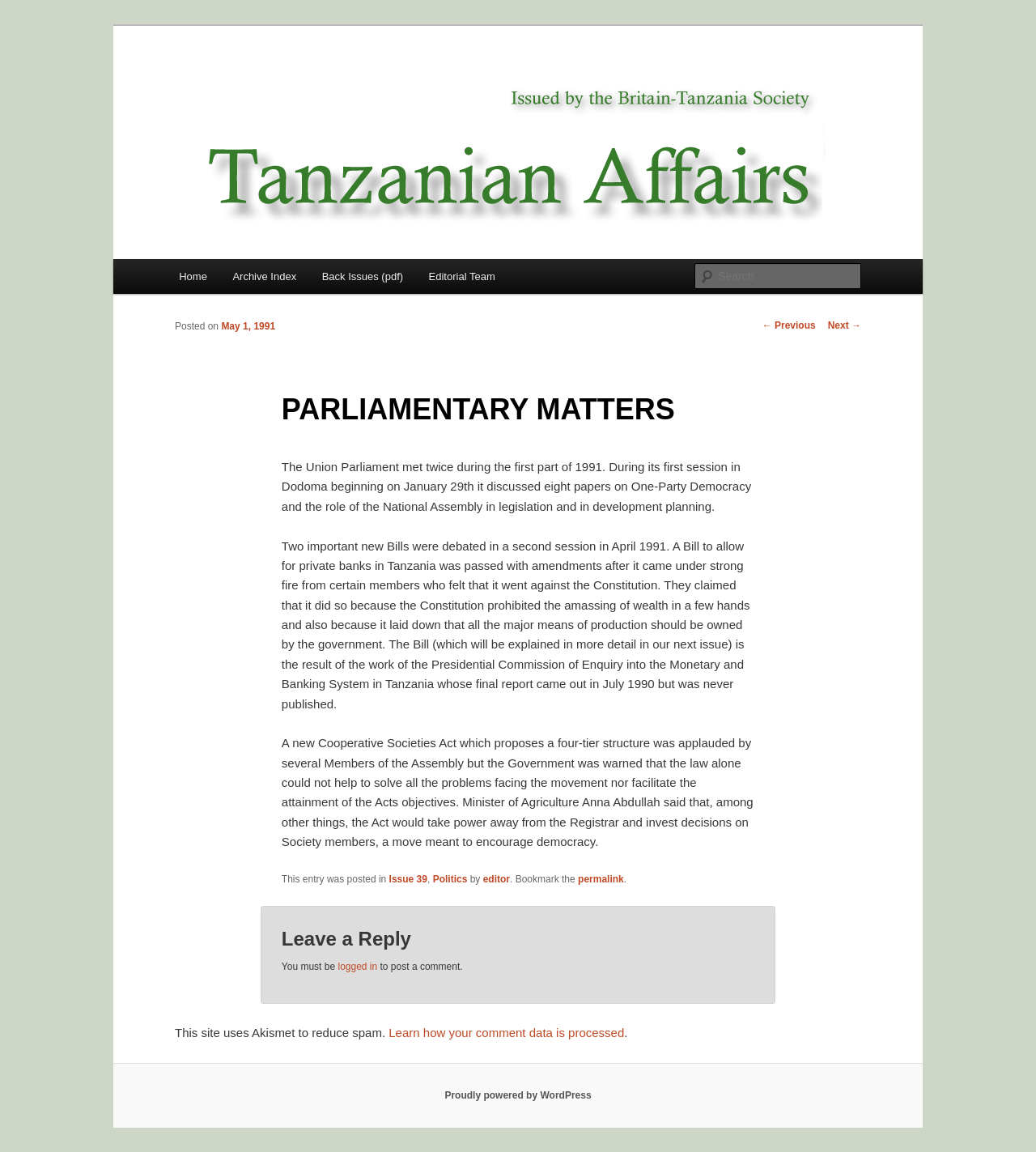Identify the bounding box for the described UI element. Provide the coordinates in (top-left x, top-left y, bottom-right x, bottom-right y) format with values ranging from 0 to 1: editor

[0.466, 0.758, 0.492, 0.768]